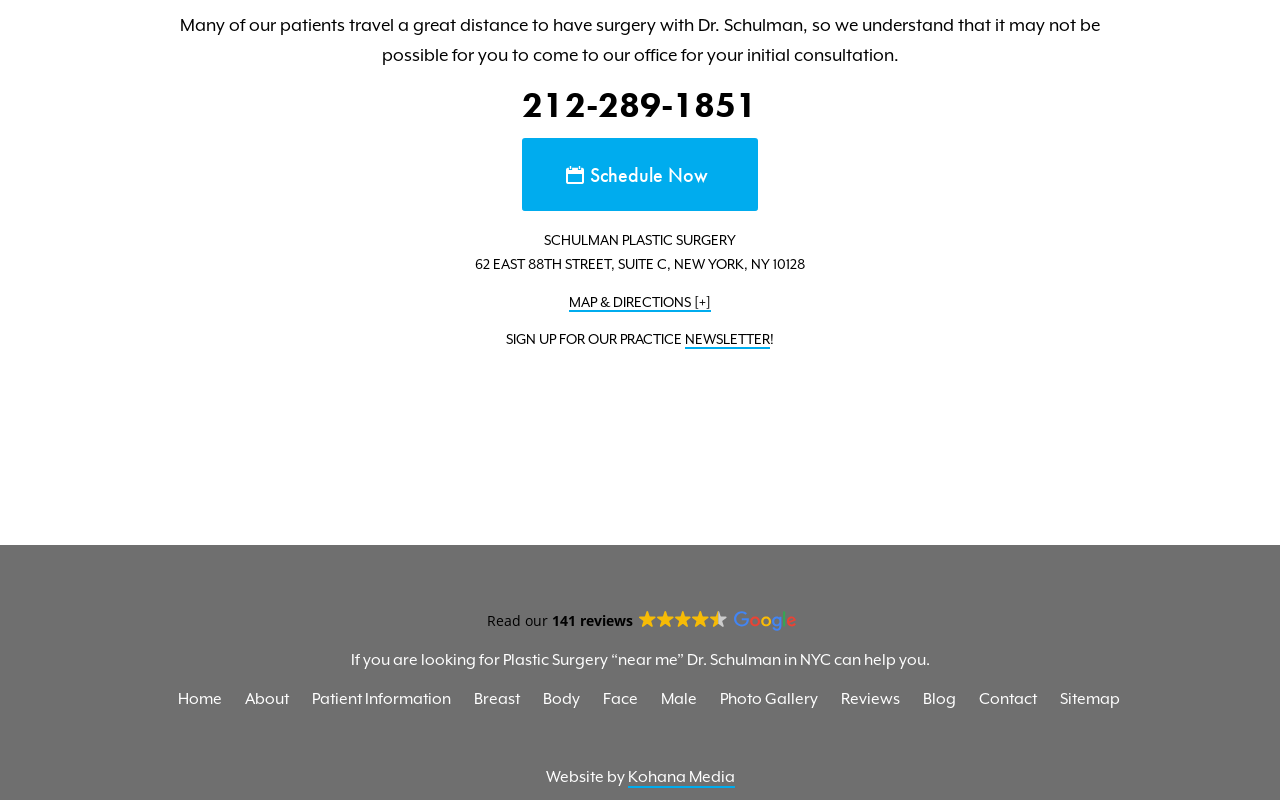How many reviews are mentioned on the webpage?
Refer to the image and answer the question using a single word or phrase.

141